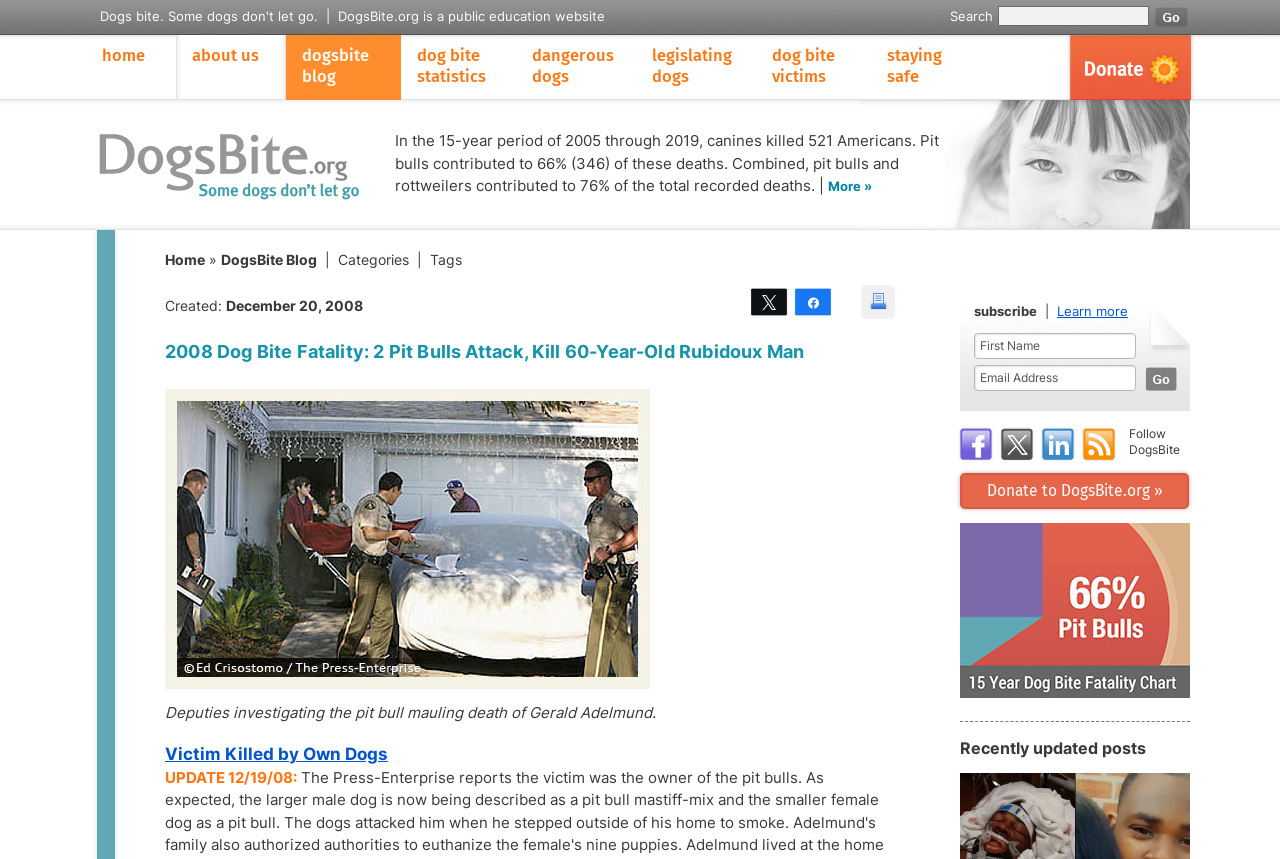Locate the bounding box of the UI element defined by this description: "alt="Twitter"". The coordinates should be given as four float numbers between 0 and 1, formatted as [left, top, right, bottom].

[0.78, 0.523, 0.812, 0.54]